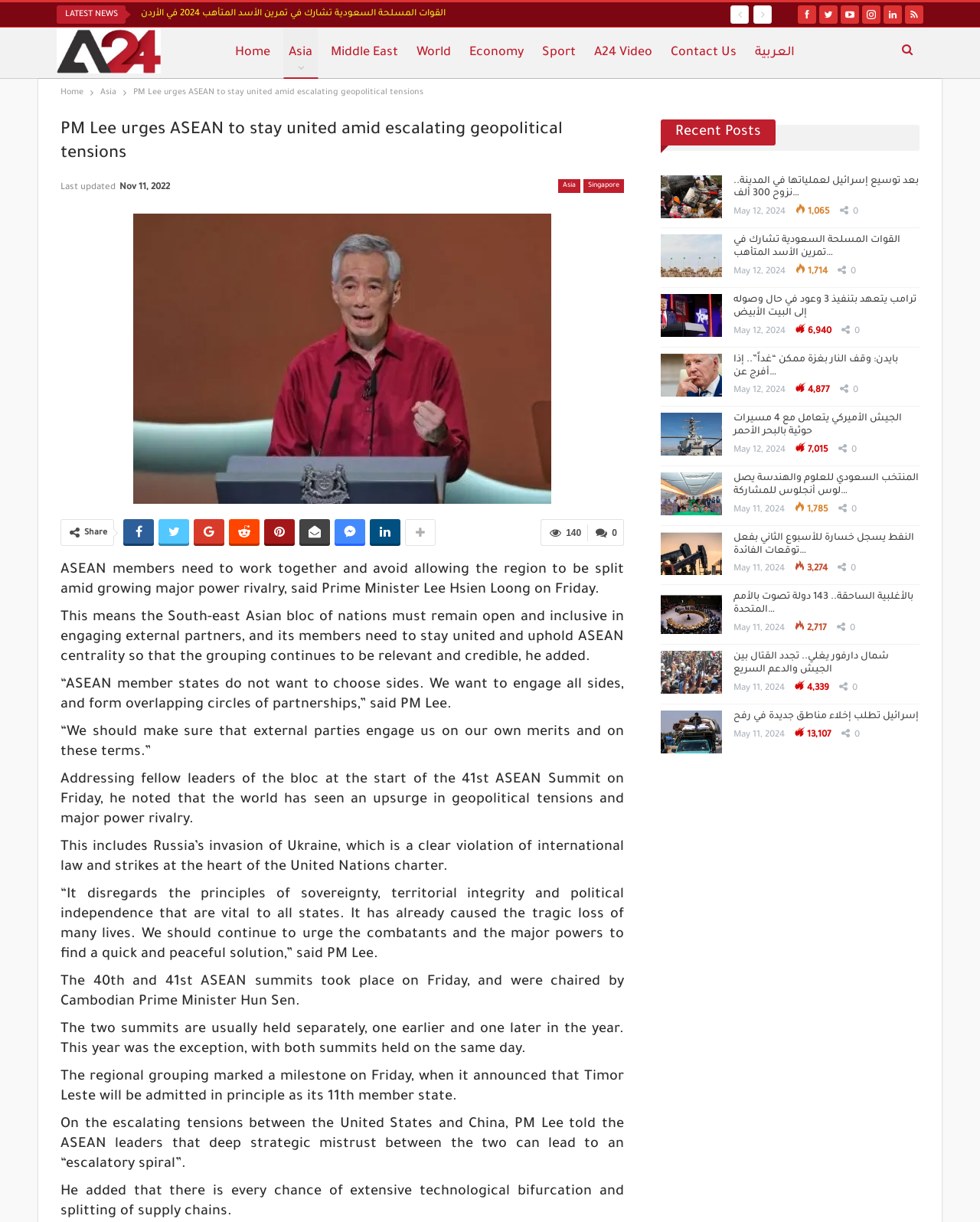Locate the bounding box coordinates of the UI element described by: "Economy". Provide the coordinates as four float numbers between 0 and 1, formatted as [left, top, right, bottom].

[0.474, 0.023, 0.54, 0.064]